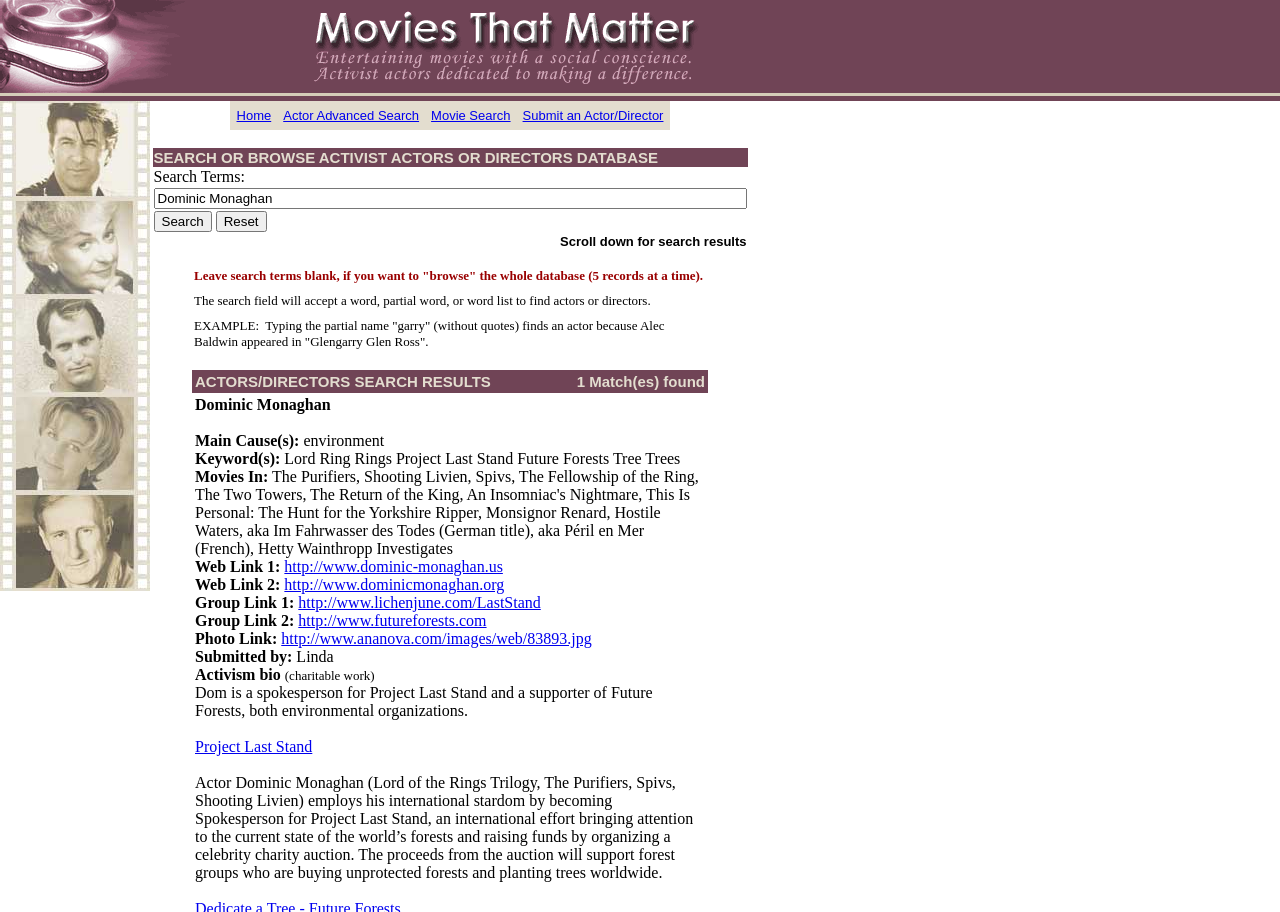Please reply with a single word or brief phrase to the question: 
What is the purpose of the search field on the webpage?

Find actors or directors